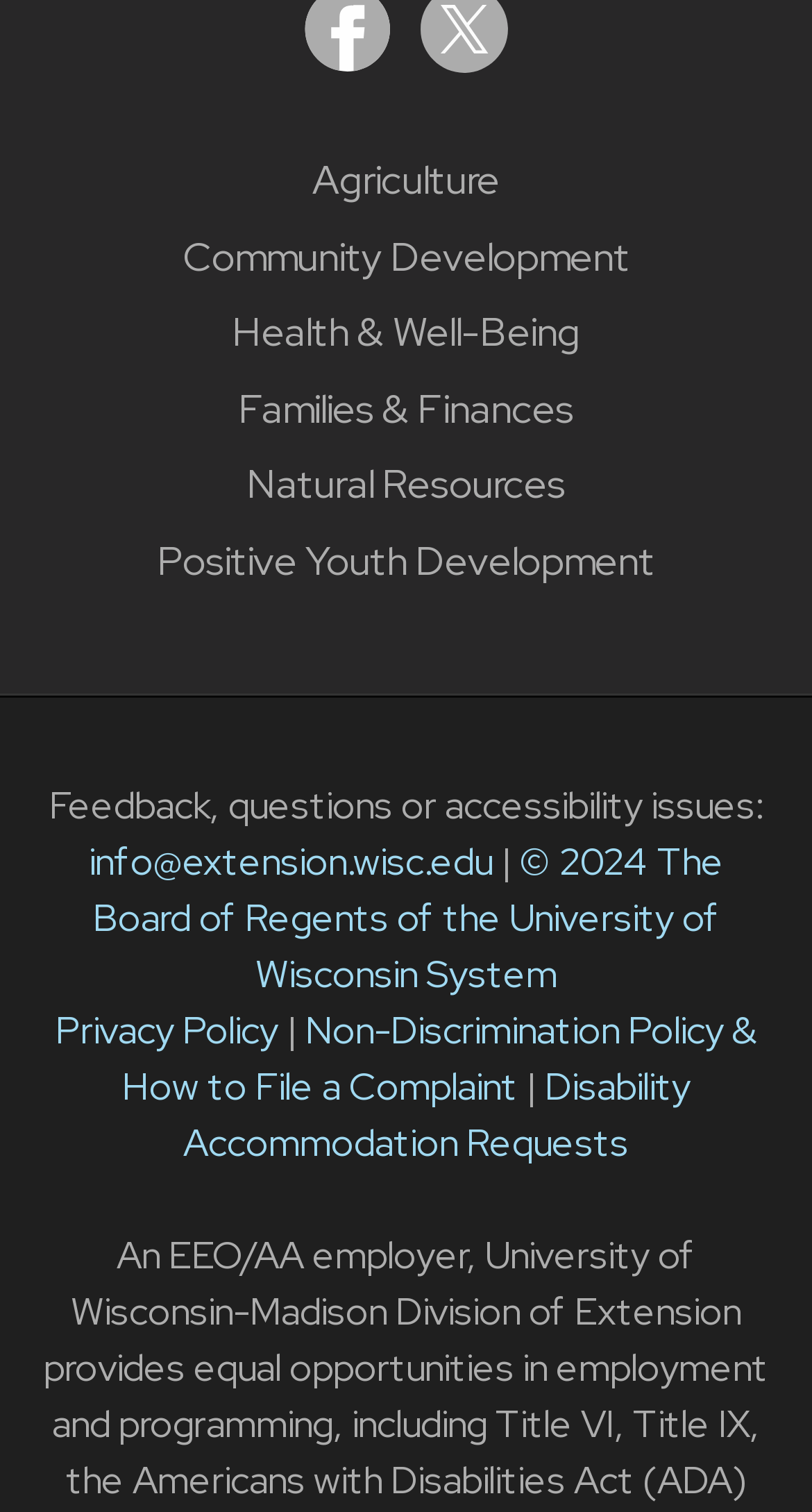Provide a thorough and detailed response to the question by examining the image: 
How many links are available at the bottom of the page?

I counted the number of links available at the bottom of the webpage, which are 'Privacy Policy', 'Non-Discrimination Policy & How to File a Complaint', 'Disability Accommodation Requests', and the copyright link, hence the answer is 4.